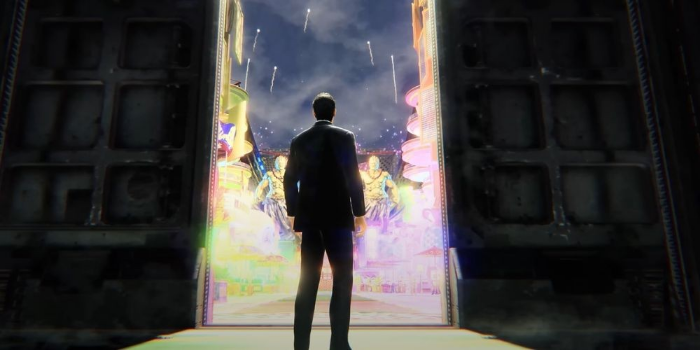What is above the arcade scene in the sky?
Based on the image, give a concise answer in the form of a single word or short phrase.

shooting stars